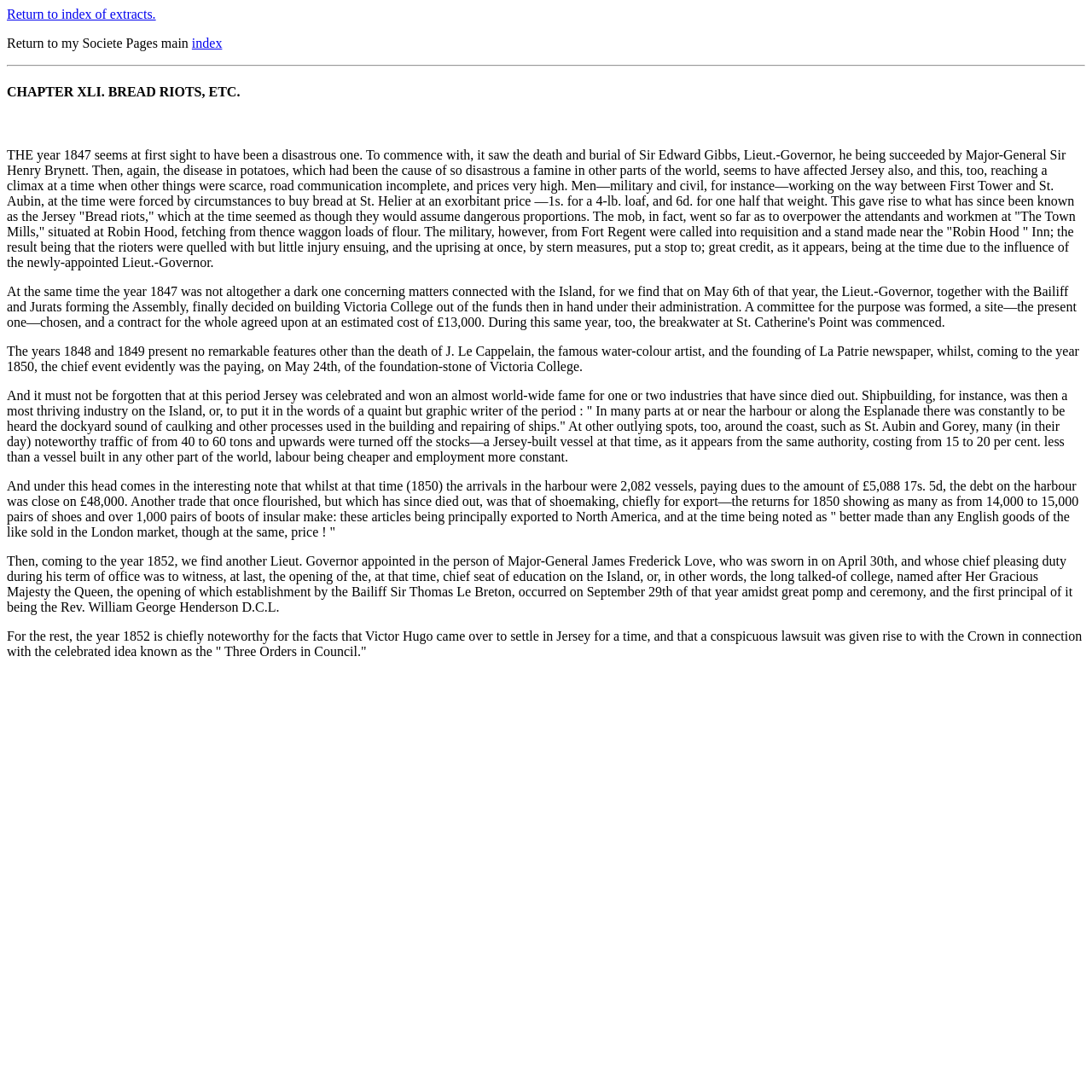What was the name of the college founded in 1850?
Identify the answer in the screenshot and reply with a single word or phrase.

Victoria College